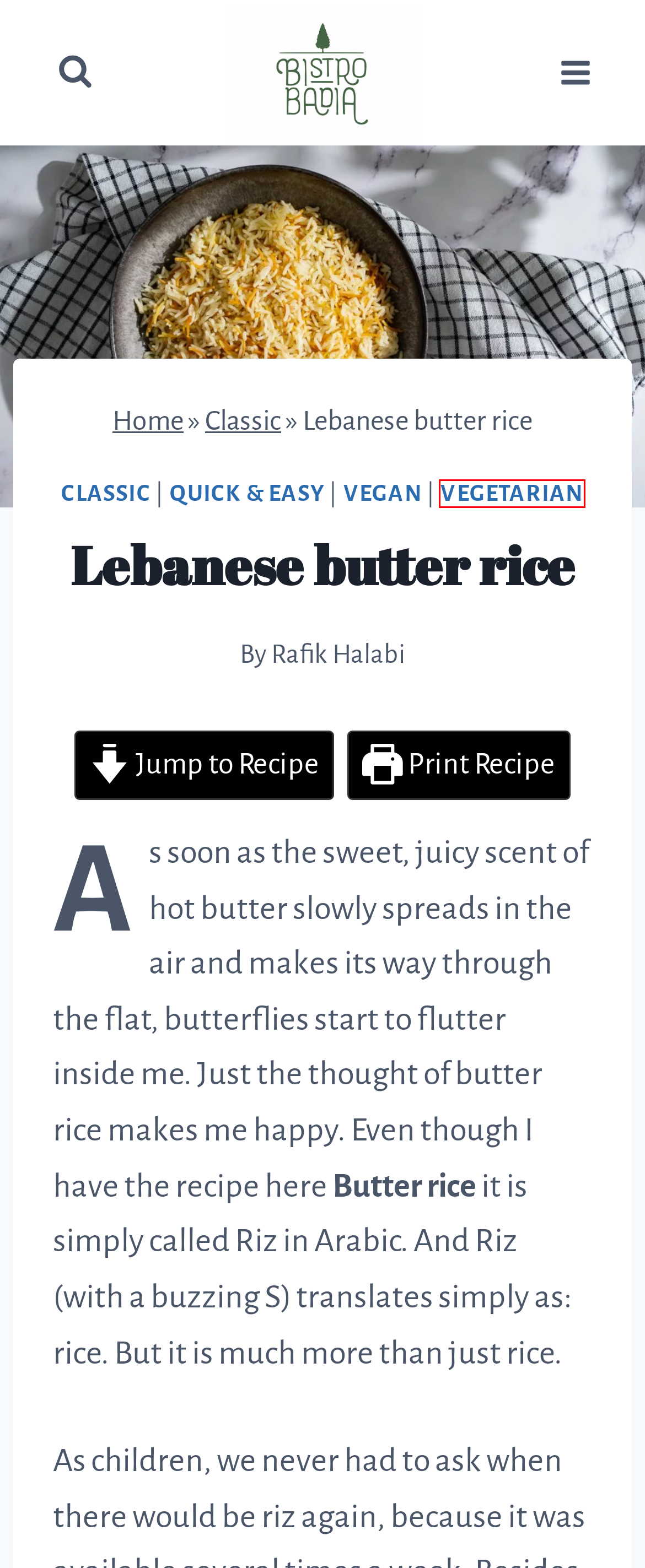You are provided with a screenshot of a webpage highlighting a UI element with a red bounding box. Choose the most suitable webpage description that matches the new page after clicking the element in the bounding box. Here are the candidates:
A. Salad | Recipes | Bistro Badia
B. Lebanese butter rice - Bistro Badia
C. quickly conjured | Recipes | Bistro Badia
D. Classics | Recipes of the Levant | Bistro Badia
E. Vegetarian | Recipes | Bistro Badia
F. Rafik Halabi, Author at Bistro Badia
G. Recipes from the Levant | Authentic, delicious and super easy
H. Fusion | Recipes | Bistro Badia

E